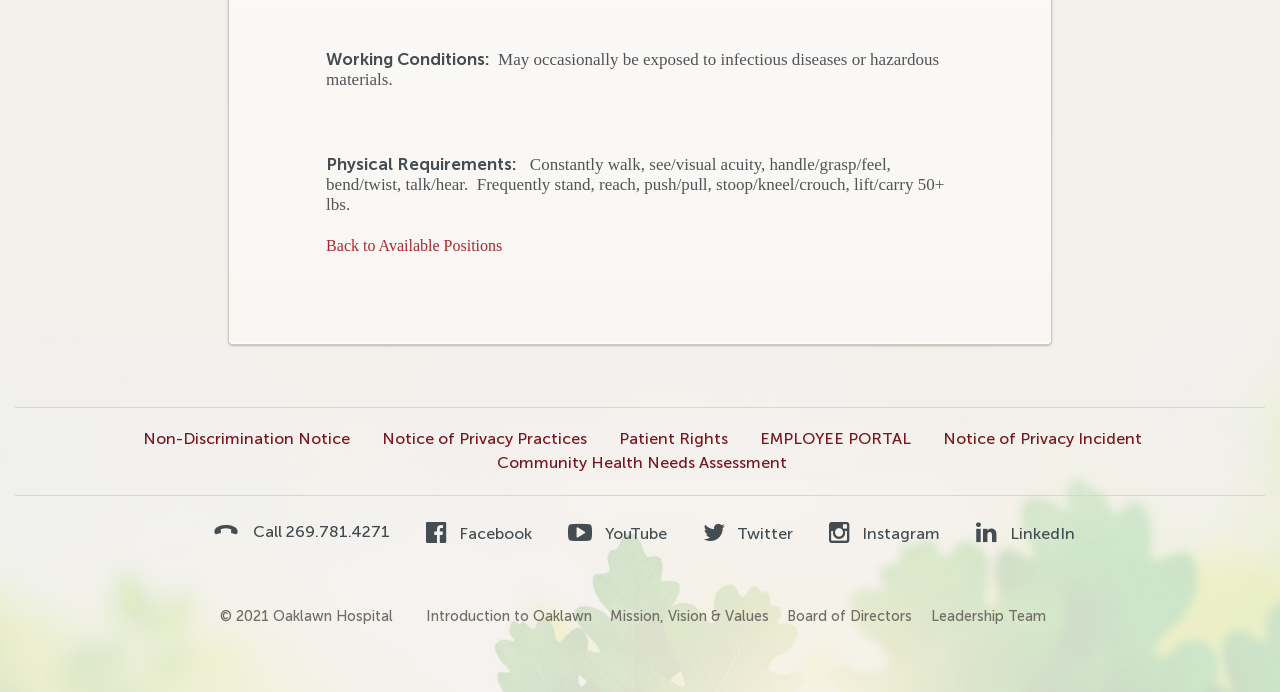How many social media links are there?
Answer the question with as much detail as possible.

I counted the number of social media links by looking at the links with icons, which are Facebook, YouTube, Twitter, Instagram, and LinkedIn.